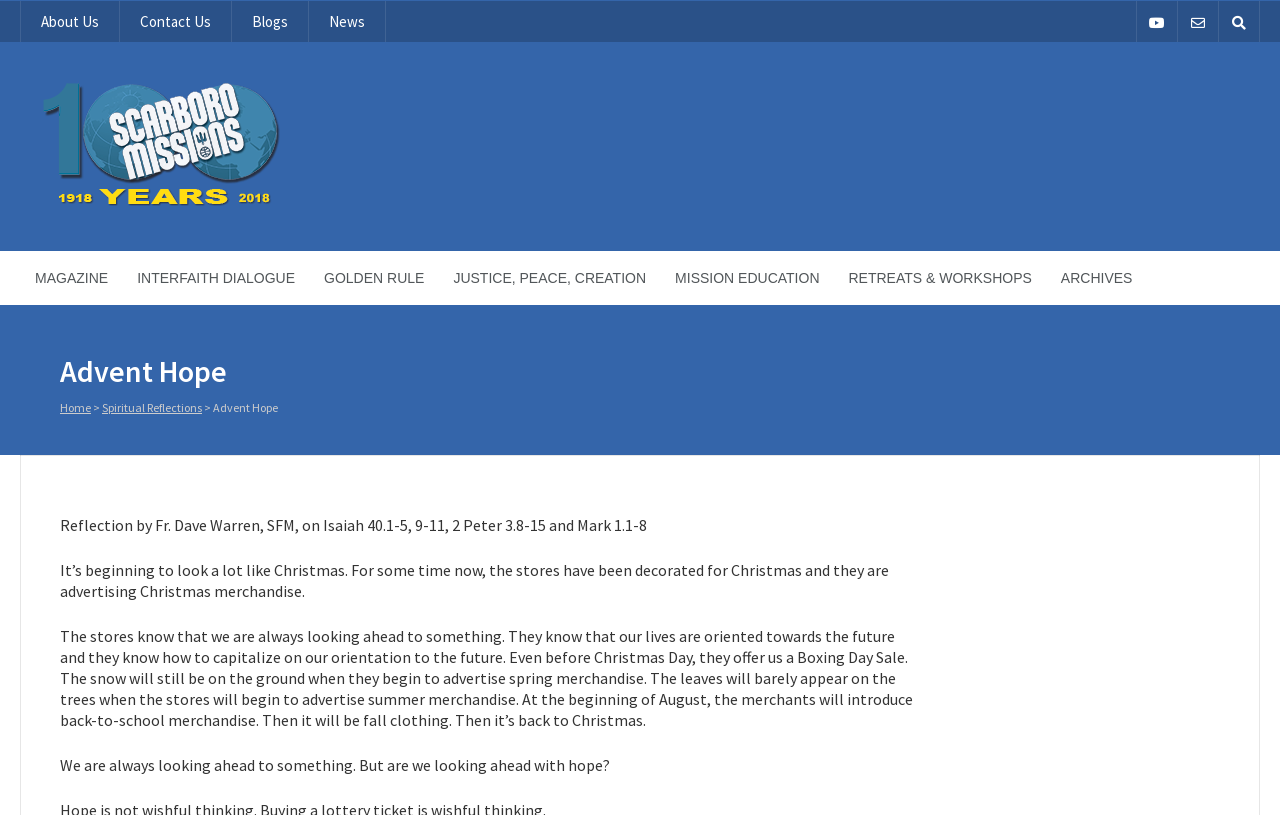Provide the bounding box coordinates for the UI element that is described by this text: "Golden Rule". The coordinates should be in the form of four float numbers between 0 and 1: [left, top, right, bottom].

[0.241, 0.308, 0.343, 0.374]